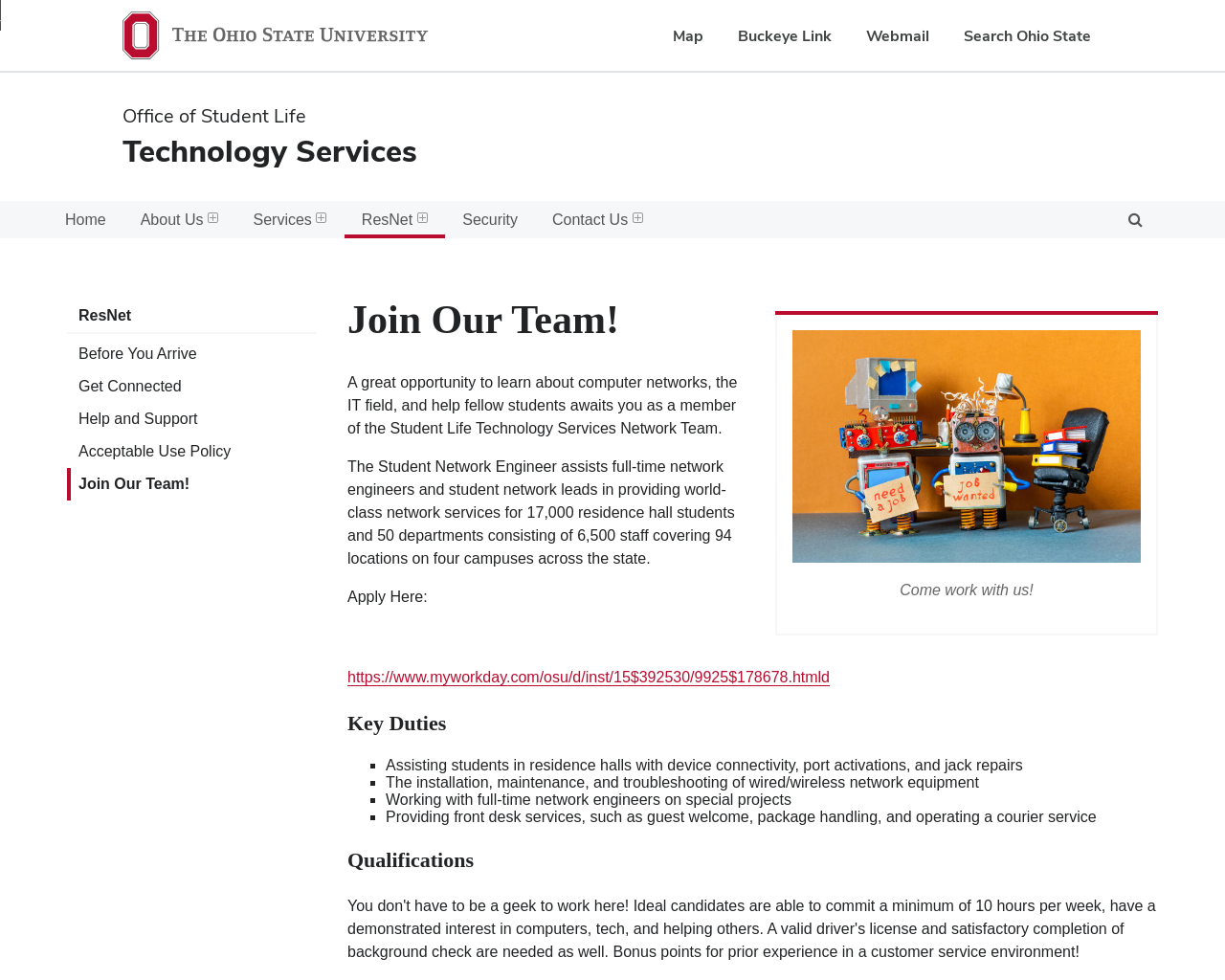Find and provide the bounding box coordinates for the UI element described with: "Light/Dark Button".

None